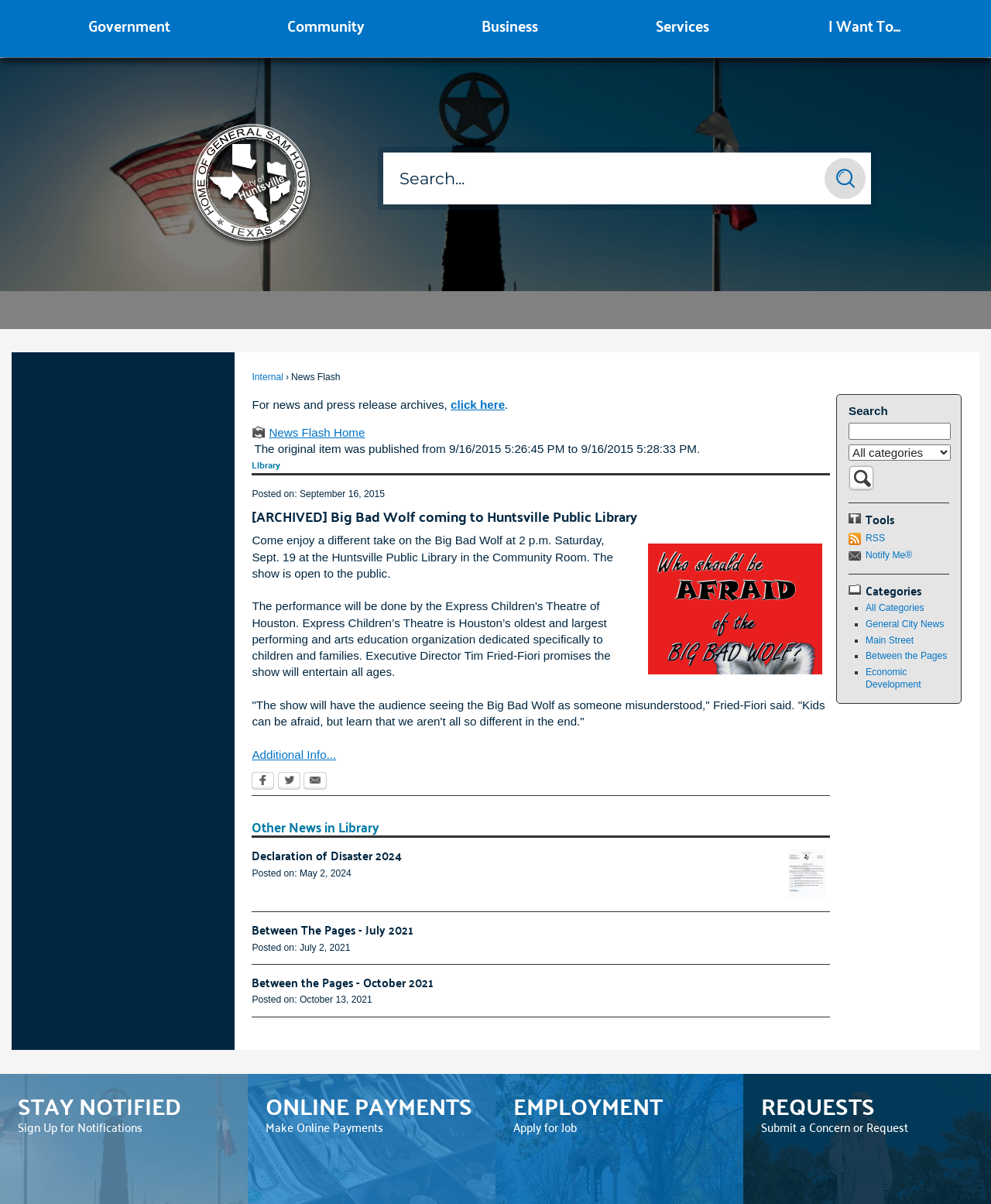Based on the visual content of the image, answer the question thoroughly: What time is the event?

The answer can be found in the text 'Come enjoy a different take on the Big Bad Wolf at 2 p.m. Saturday, Sept. 19 at the Huntsville Public Library in the Community Room.' which indicates that the event is being held at 2 p.m.